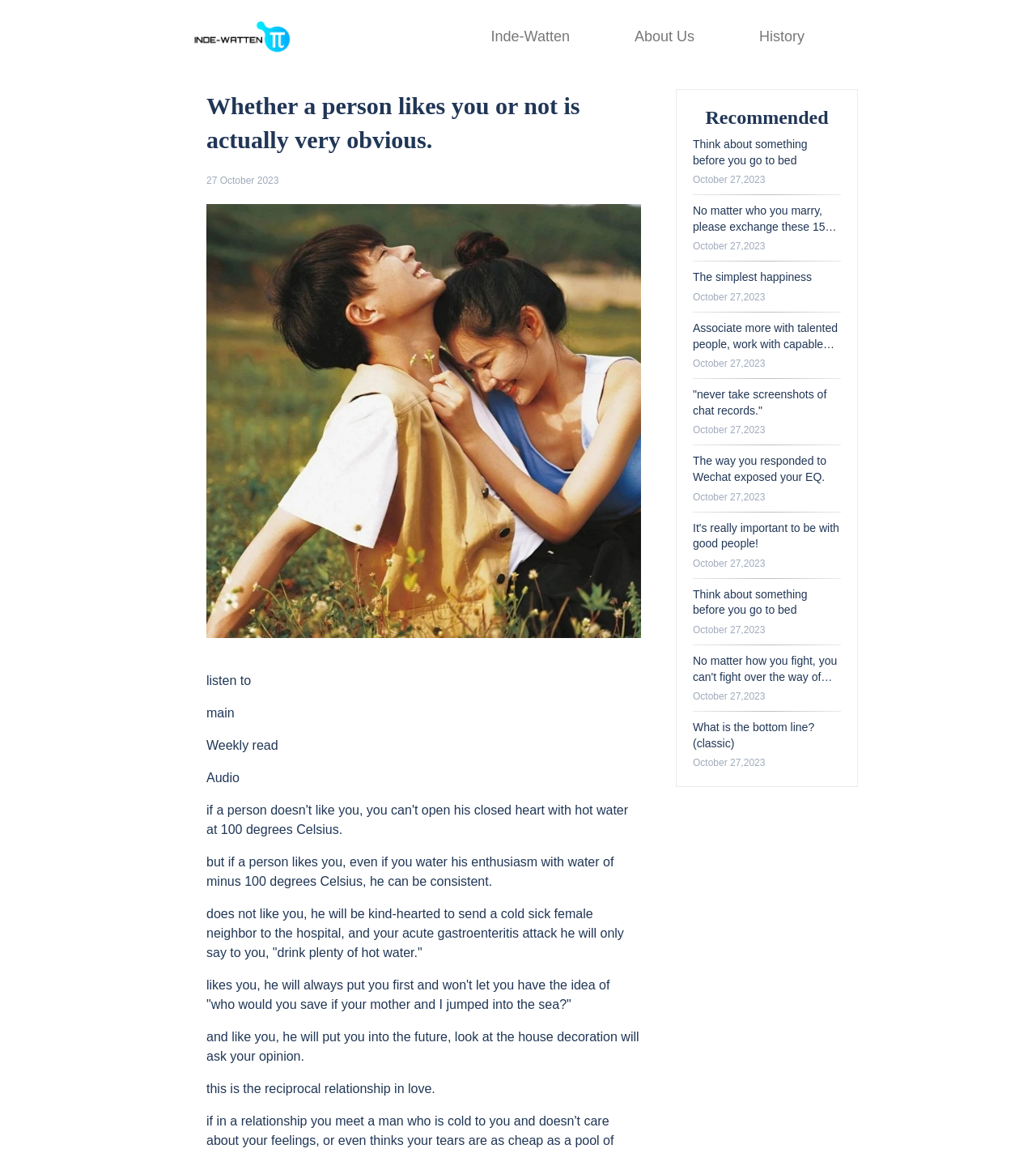Give a succinct answer to this question in a single word or phrase: 
What is the logo of the website?

logo